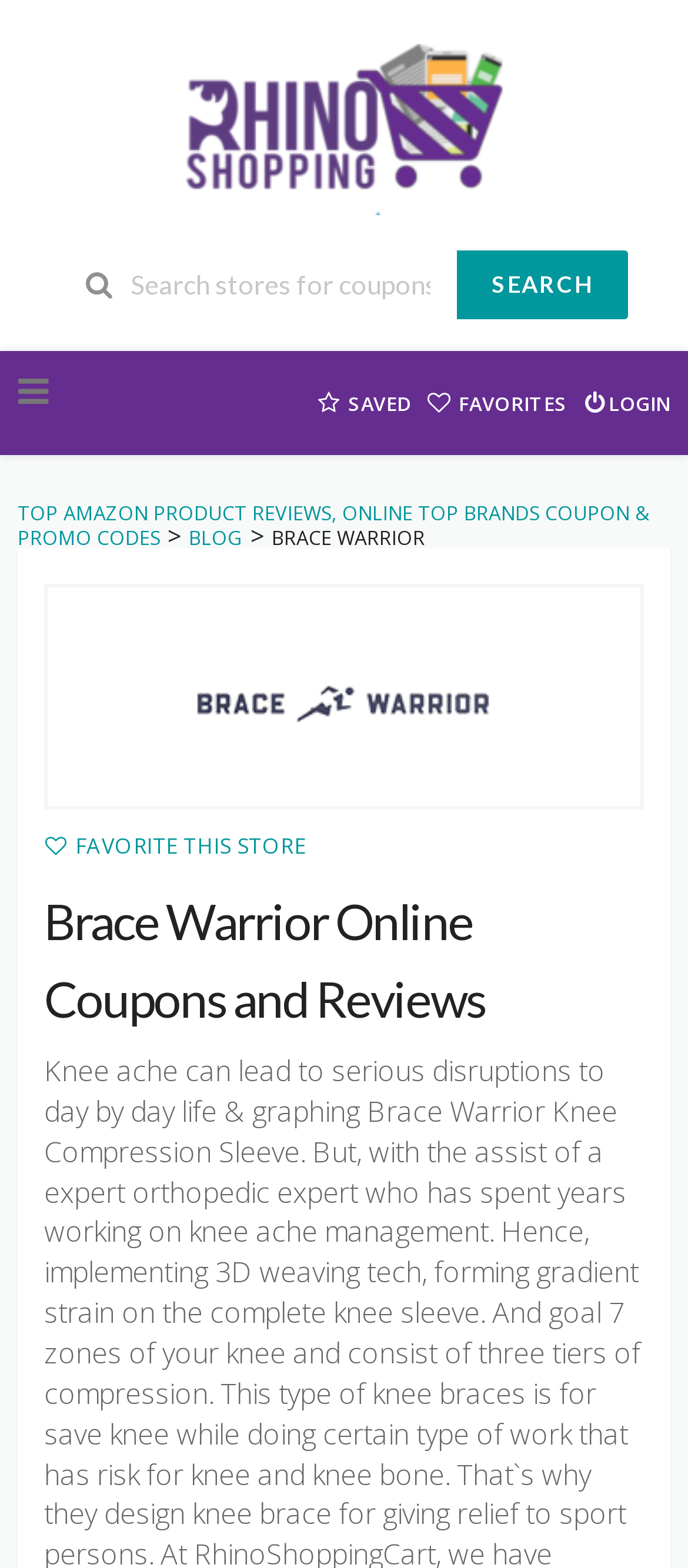What is the purpose of the 'FAVORITE THIS STORE' button?
Craft a detailed and extensive response to the question.

The link ' FAVORITE THIS STORE' is located below the store name, suggesting that users can mark the store as a favorite for easy access to its coupons and reviews in the future.